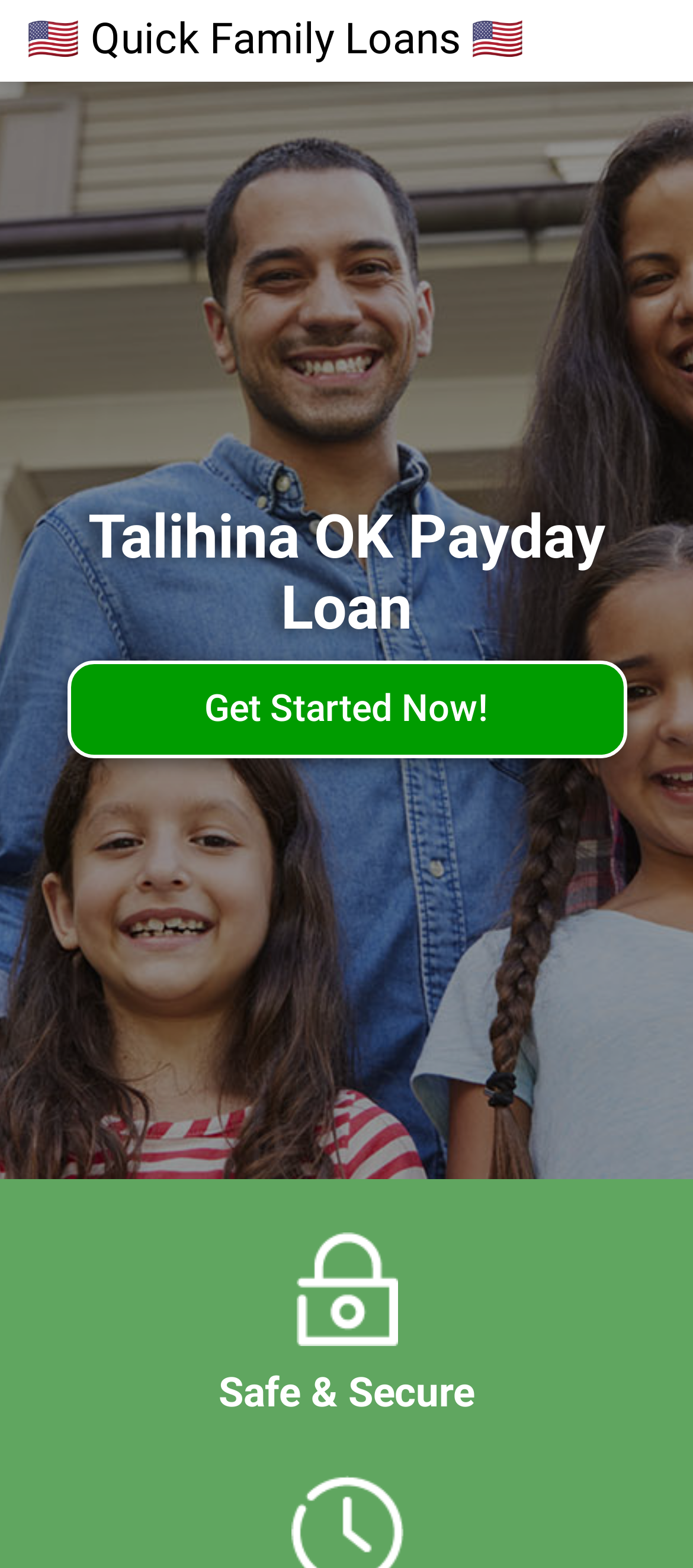Using the element description provided, determine the bounding box coordinates in the format (top-left x, top-left y, bottom-right x, bottom-right y). Ensure that all values are floating point numbers between 0 and 1. Element description: Get Started Now!

[0.096, 0.421, 0.904, 0.484]